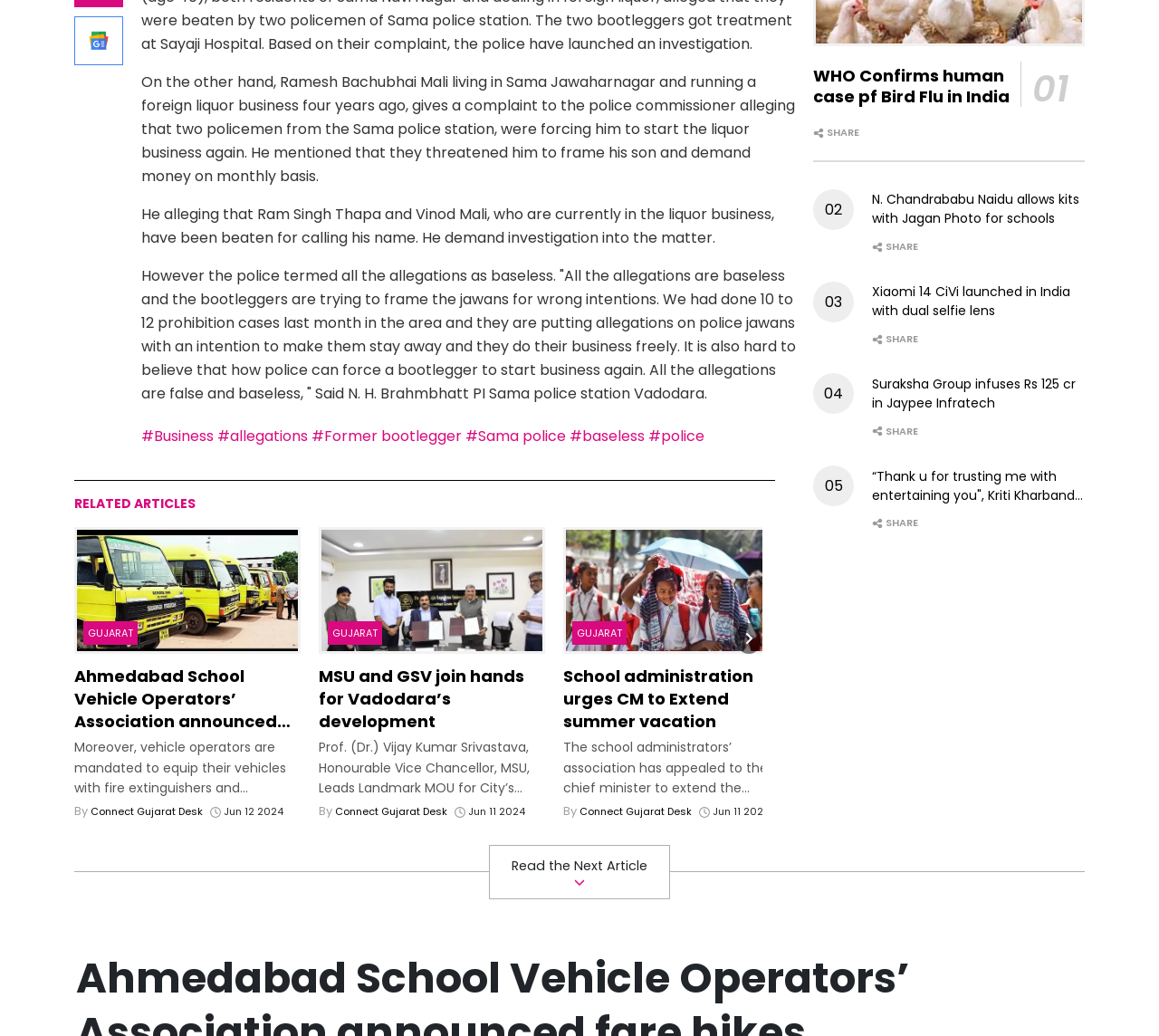What is the response of N. H. Brahmbhatt to the allegations?
Look at the image and respond with a one-word or short phrase answer.

All allegations are baseless